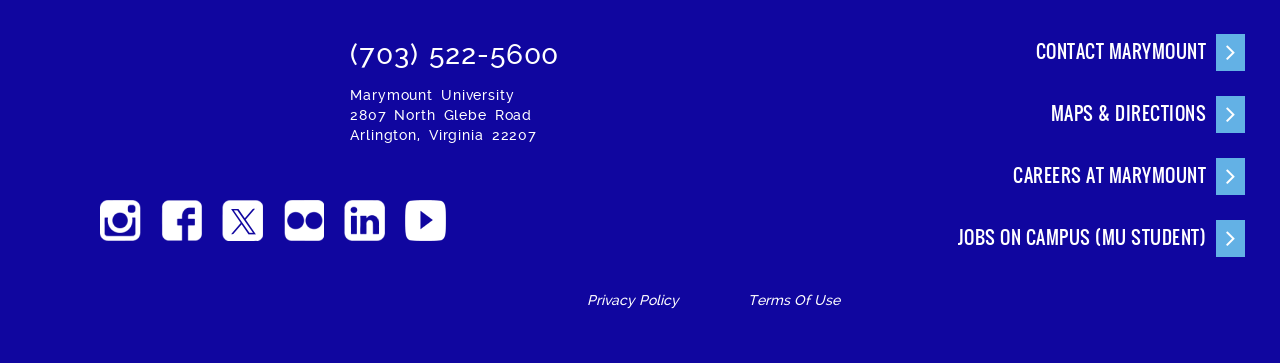Determine the bounding box for the UI element as described: "Who We Are". The coordinates should be represented as four float numbers between 0 and 1, formatted as [left, top, right, bottom].

None